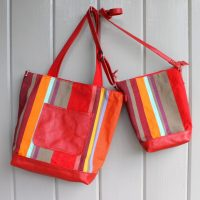What is the primary purpose of the melon pouches?
Please respond to the question with a detailed and well-explained answer.

The caption concludes by stating that these stylish accessories are 'perfect for those seeking a blend of functionality and flair in their everyday carry items', implying that the primary purpose of the melon pouches is for carrying everyday items.